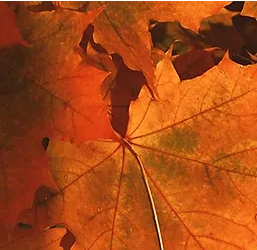Explain the contents of the image with as much detail as possible.

In this evocative image, a collection of vibrant autumn leaves is captured, showcasing a rich palette of warm orange hues. The leaves, each uniquely shaped, lie scattered and overlapping on the ground, illuminated by soft natural light that enhances their texture and color variations. Patches of darker green can be seen among the orange, hinting at the transition of the foliage as it prepares for the coming winter. This scene embodies the essence of autumn, evoking feelings of nostalgia and the beauty of nature's changing seasons.